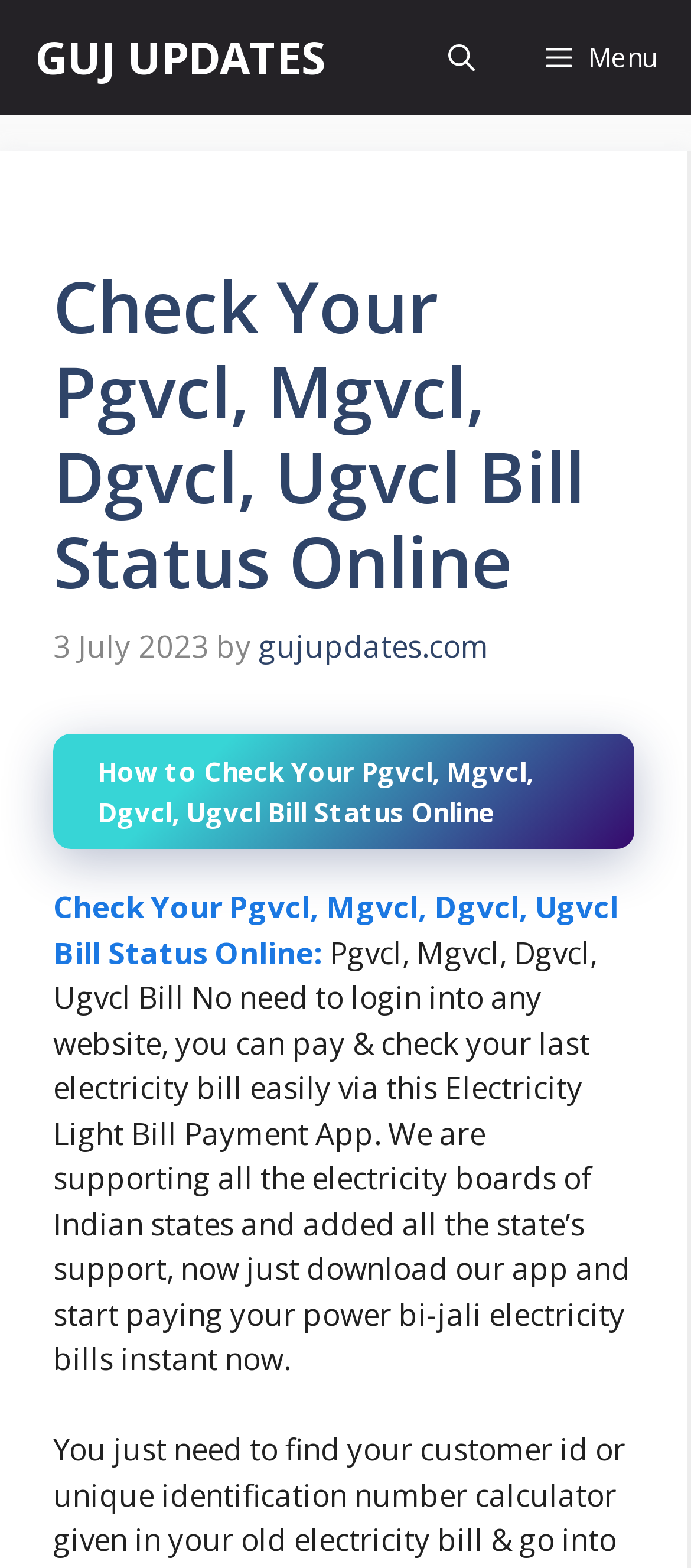Determine the main heading text of the webpage.

Check Your Pgvcl, Mgvcl, Dgvcl, Ugvcl Bill Status Online